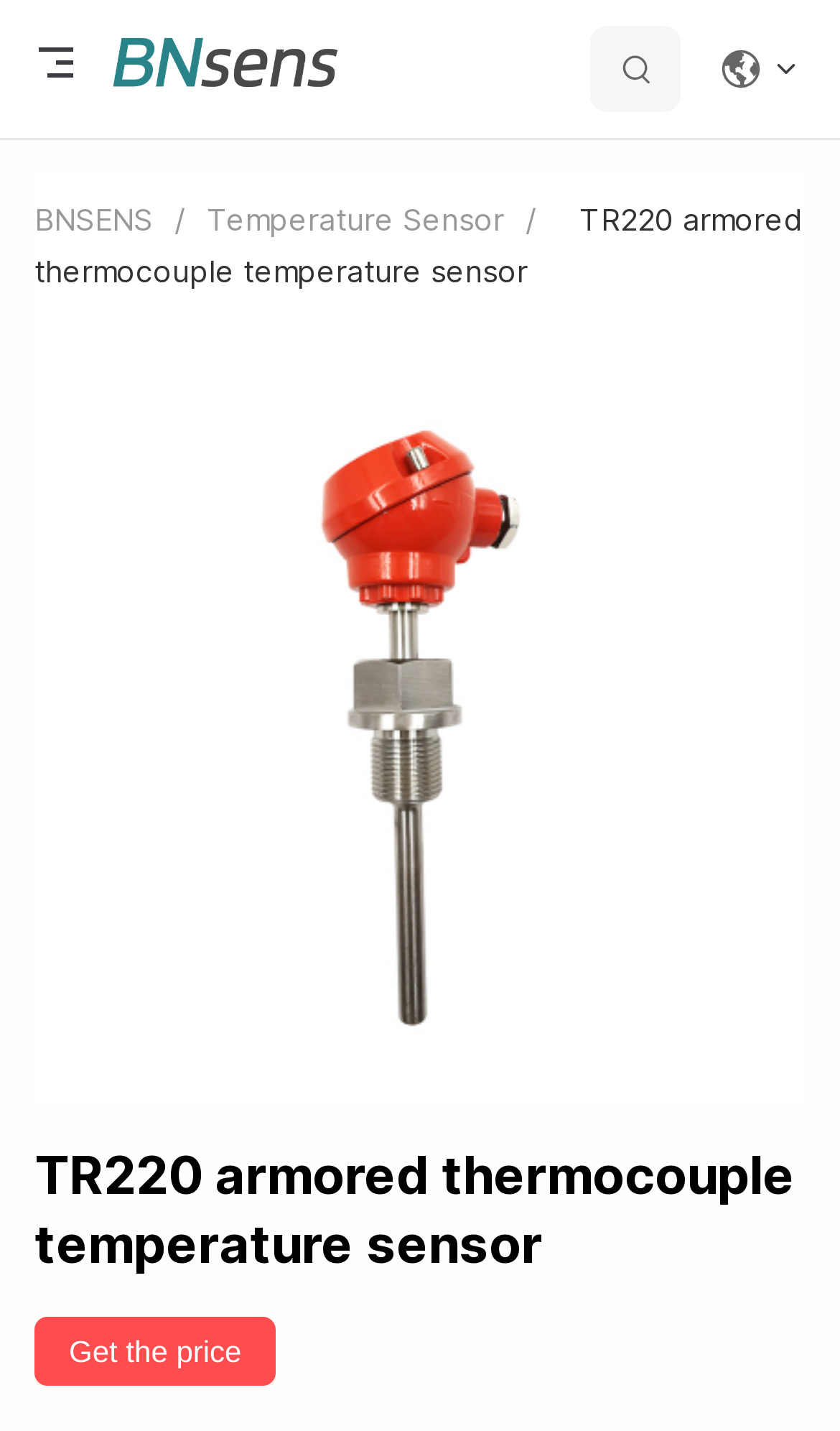What is the logo of the website?
Using the information presented in the image, please offer a detailed response to the question.

The logo is an image element located at the top-left corner of the page, with a link text 'BNSENS' next to it, indicating that it is the logo of the website.